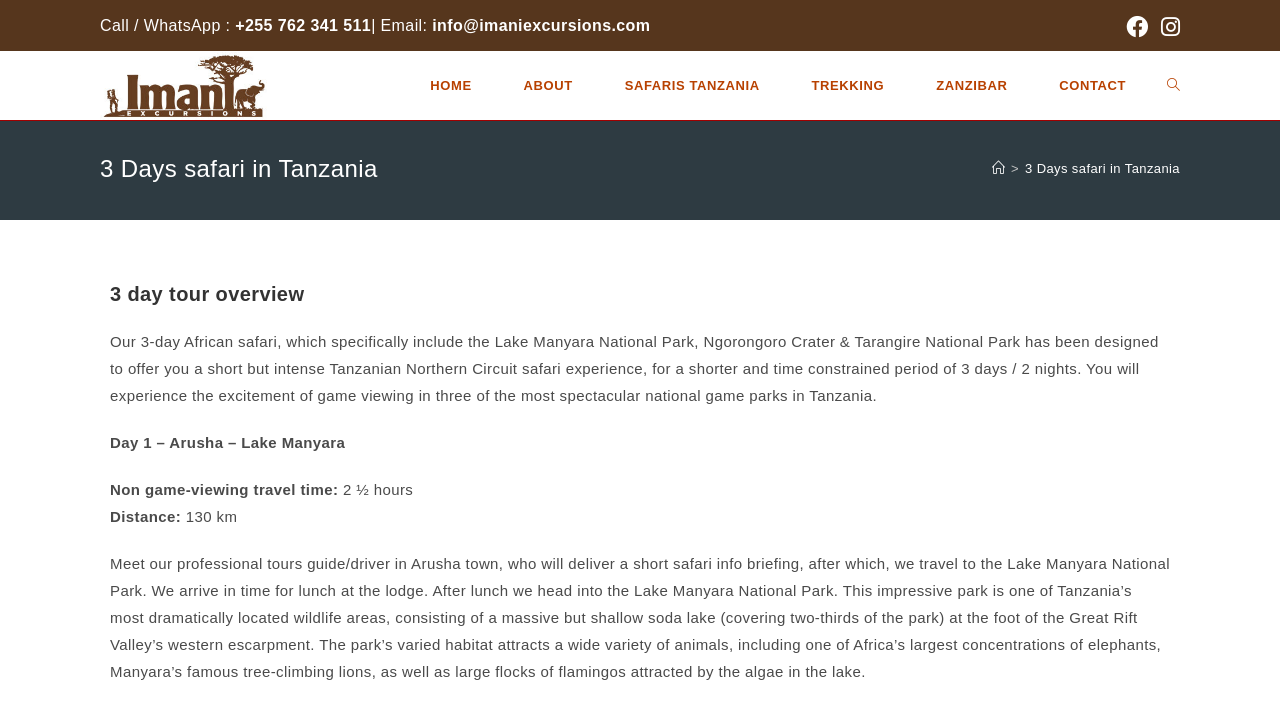Based on the element description: "January 11, 2017January 14, 2020", identify the UI element and provide its bounding box coordinates. Use four float numbers between 0 and 1, [left, top, right, bottom].

None